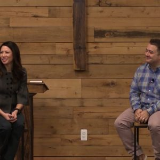What is the likely context of the discussion?
Please answer the question with a single word or phrase, referencing the image.

Formal discussion or sermon